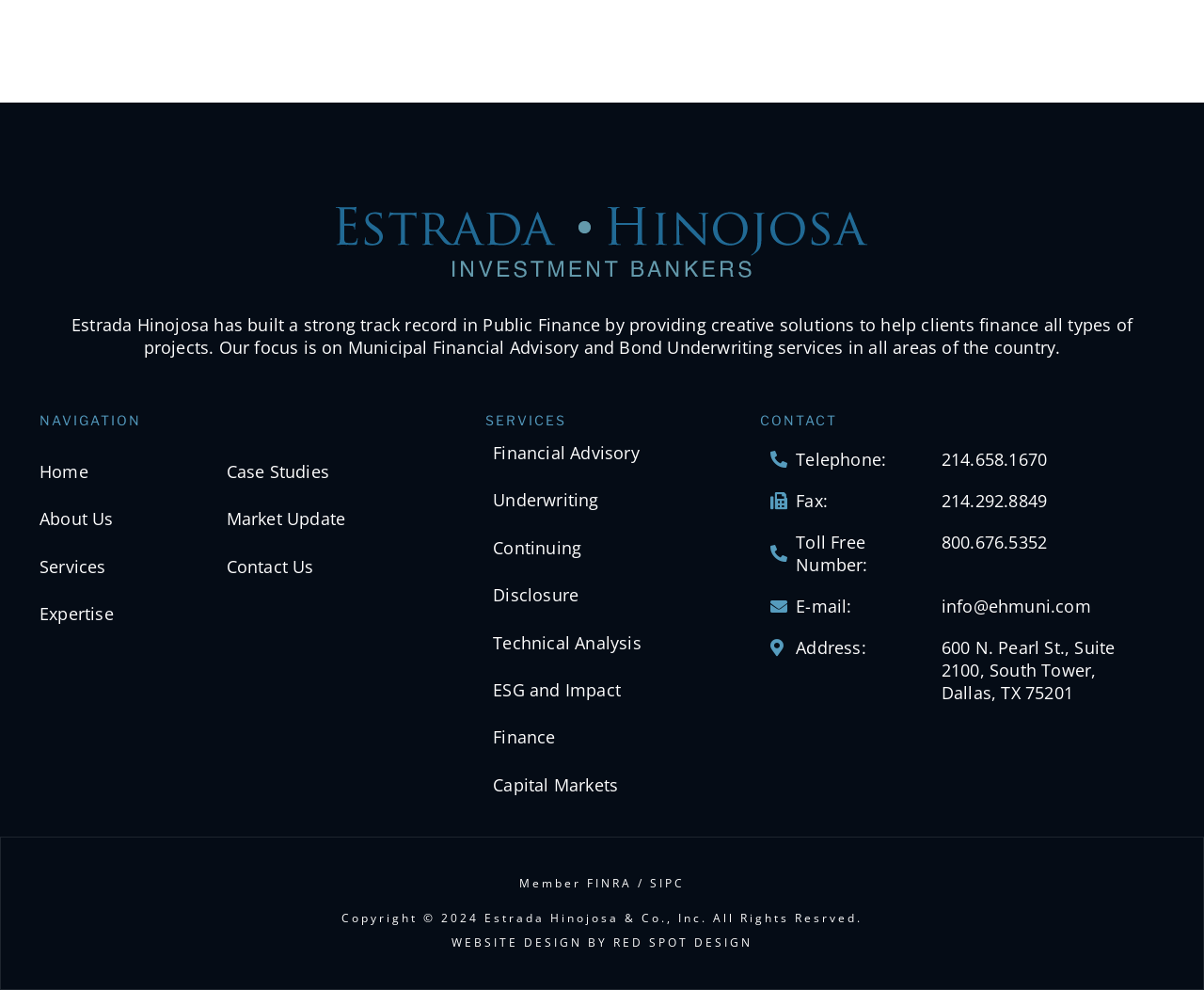Identify the bounding box for the UI element that is described as follows: "About Us".

[0.033, 0.5, 0.175, 0.548]